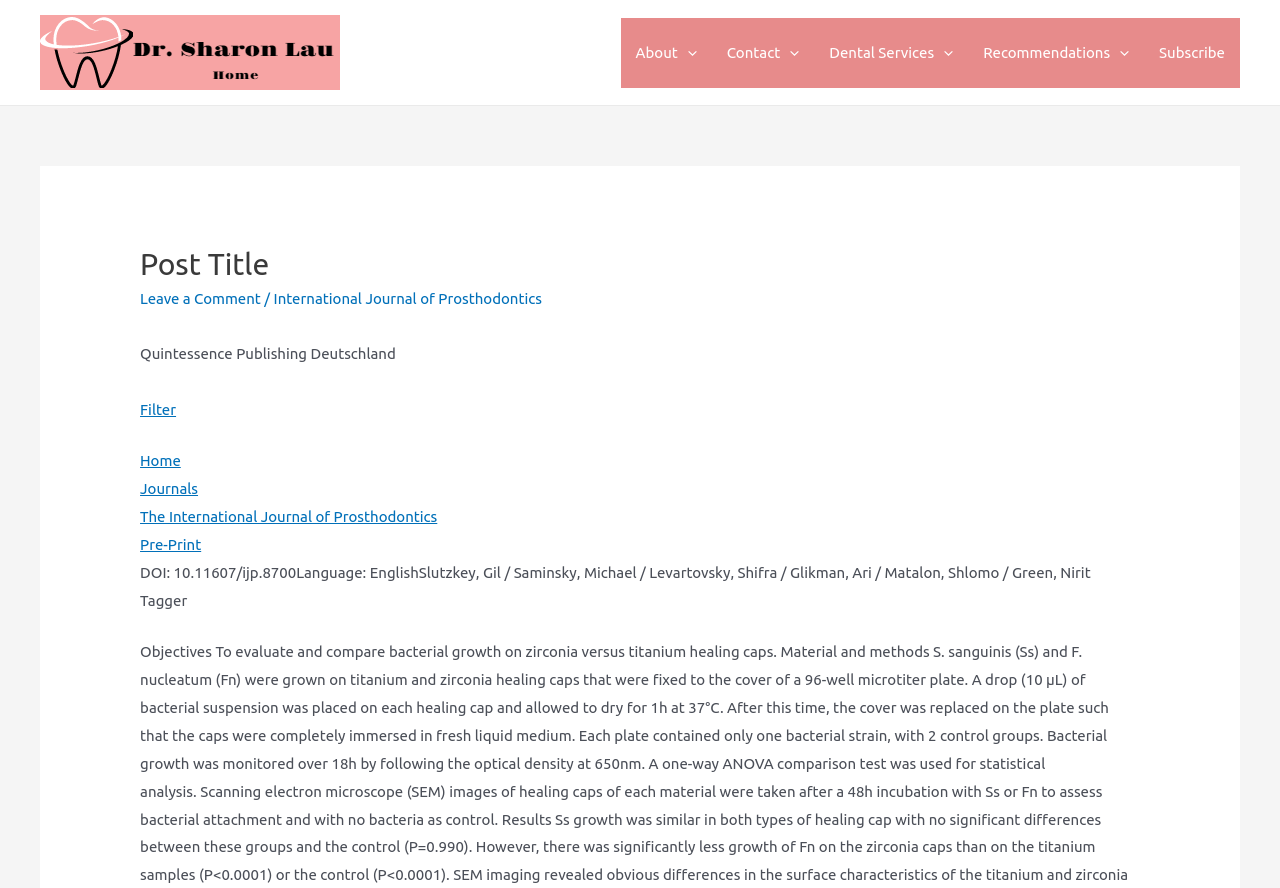Identify the bounding box coordinates for the region of the element that should be clicked to carry out the instruction: "Click on the 'International Journal of Prosthodontics' link". The bounding box coordinates should be four float numbers between 0 and 1, i.e., [left, top, right, bottom].

[0.214, 0.327, 0.423, 0.346]